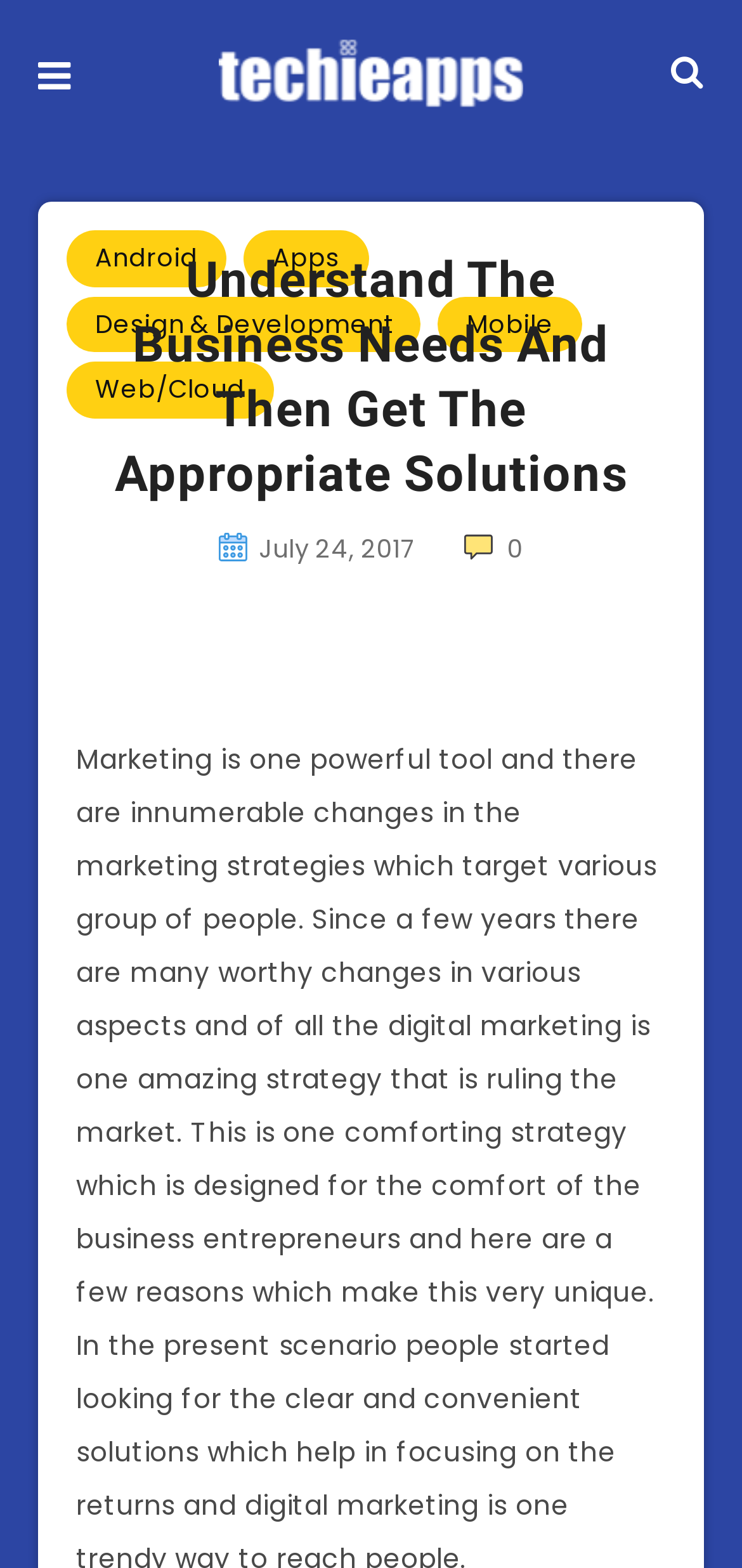Give a detailed account of the webpage's layout and content.

The webpage appears to be a blog post or article page, with a focus on marketing strategies. At the top left of the page, there is a logo or brand image with the text "Techieapps" next to it, which is also a clickable link. 

On the top right, there is a search icon represented by a magnifying glass symbol. Below the logo, there is a header section with five links: "Android", "Apps", "Design & Development", "Mobile", and "Web/Cloud". These links are arranged horizontally and are likely navigation links to other sections of the website.

The main content of the page is headed by a title "Understand The Business Needs And Then Get The Appropriate Solutions", which is a prominent heading. Below the title, there is a published and modified date section, which includes a small image. 

To the right of the published date section, there is a link with the text "0", which is accompanied by a small image. The main content of the page is not explicitly described in the accessibility tree, but based on the meta description, it likely discusses marketing strategies and their evolution over time.

At the bottom right of the page, there is a "Back to top" link, which is accompanied by a small image. This link is likely used to navigate back to the top of the page.